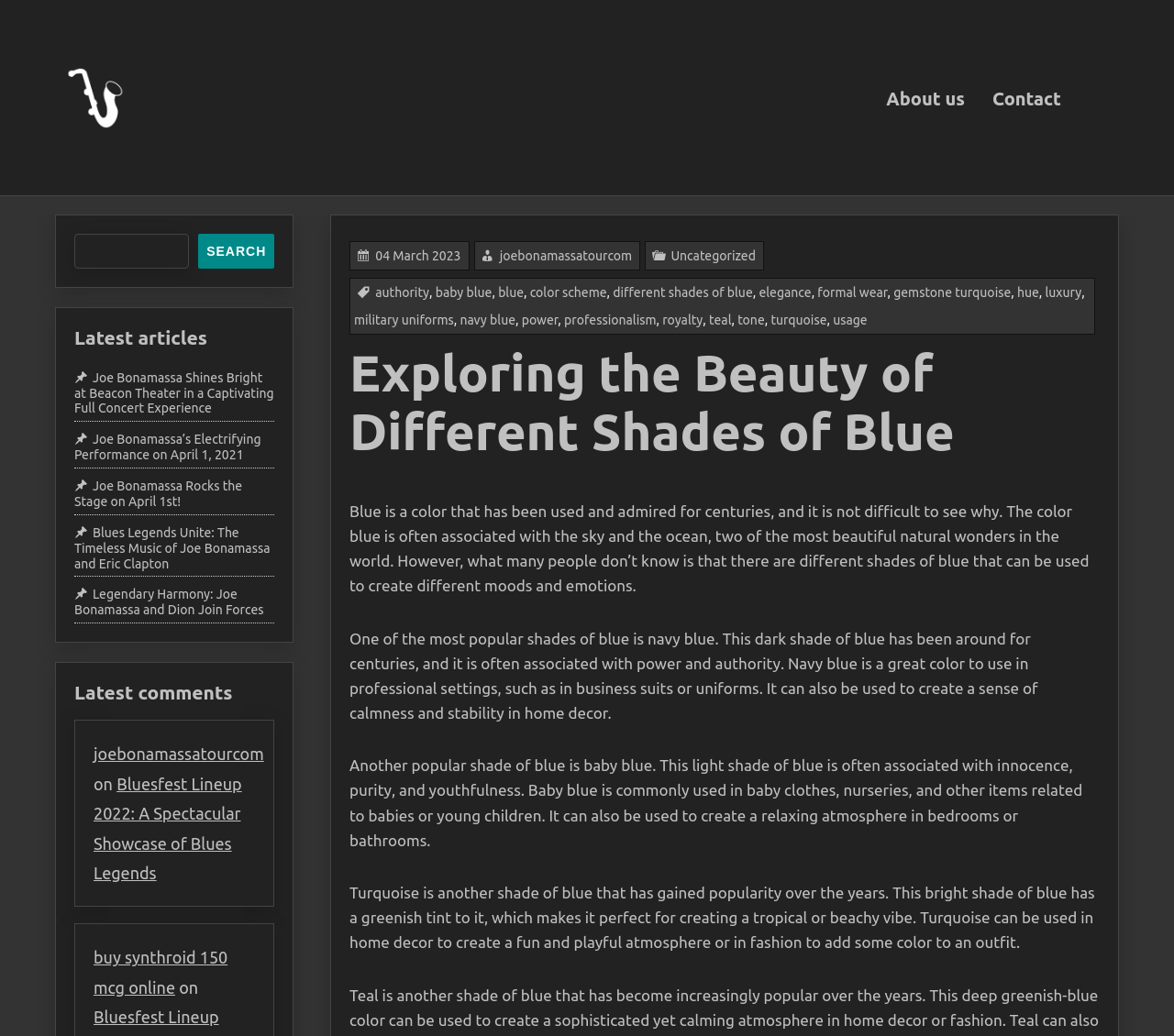How many links are in the footer?
Your answer should be a single word or phrase derived from the screenshot.

14